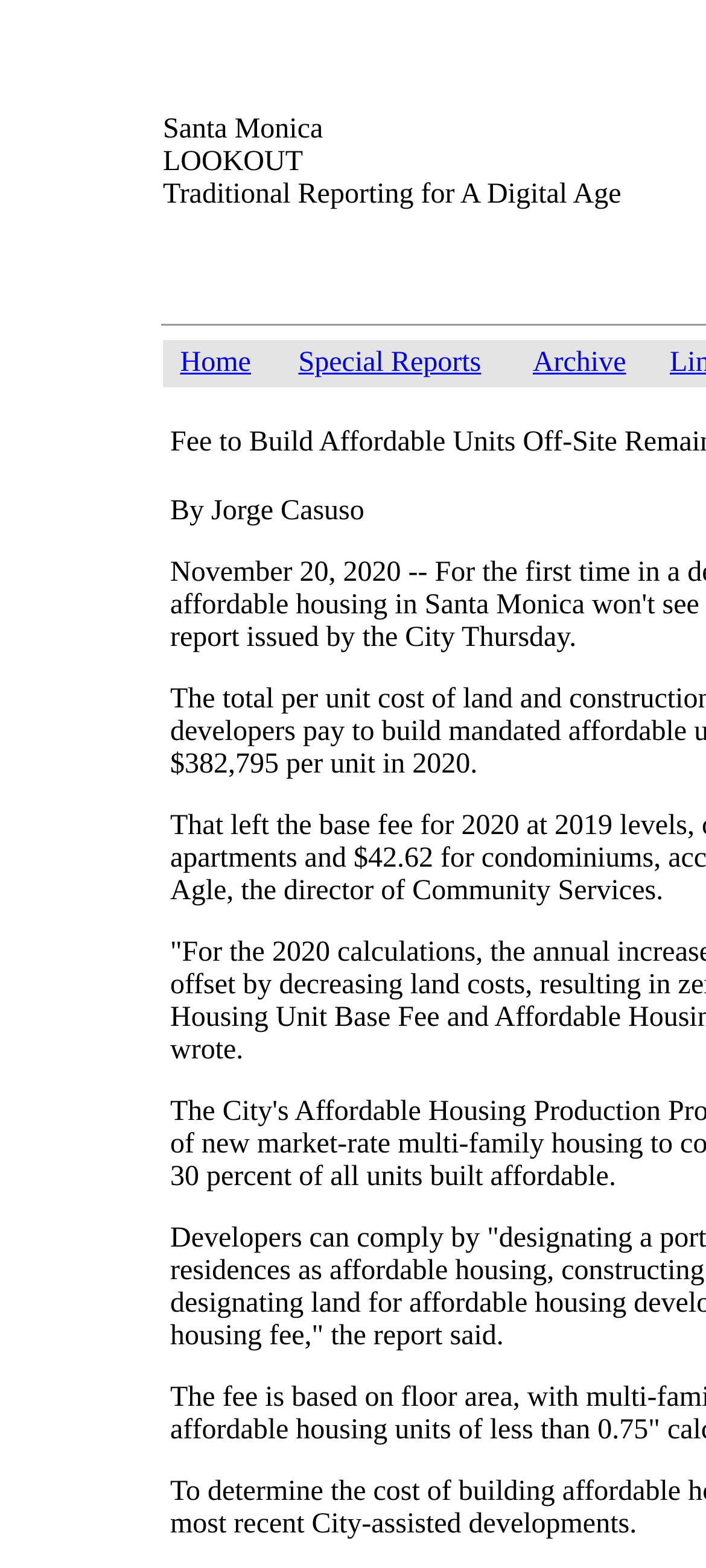Determine the bounding box for the UI element that matches this description: "Home".

[0.255, 0.222, 0.355, 0.241]